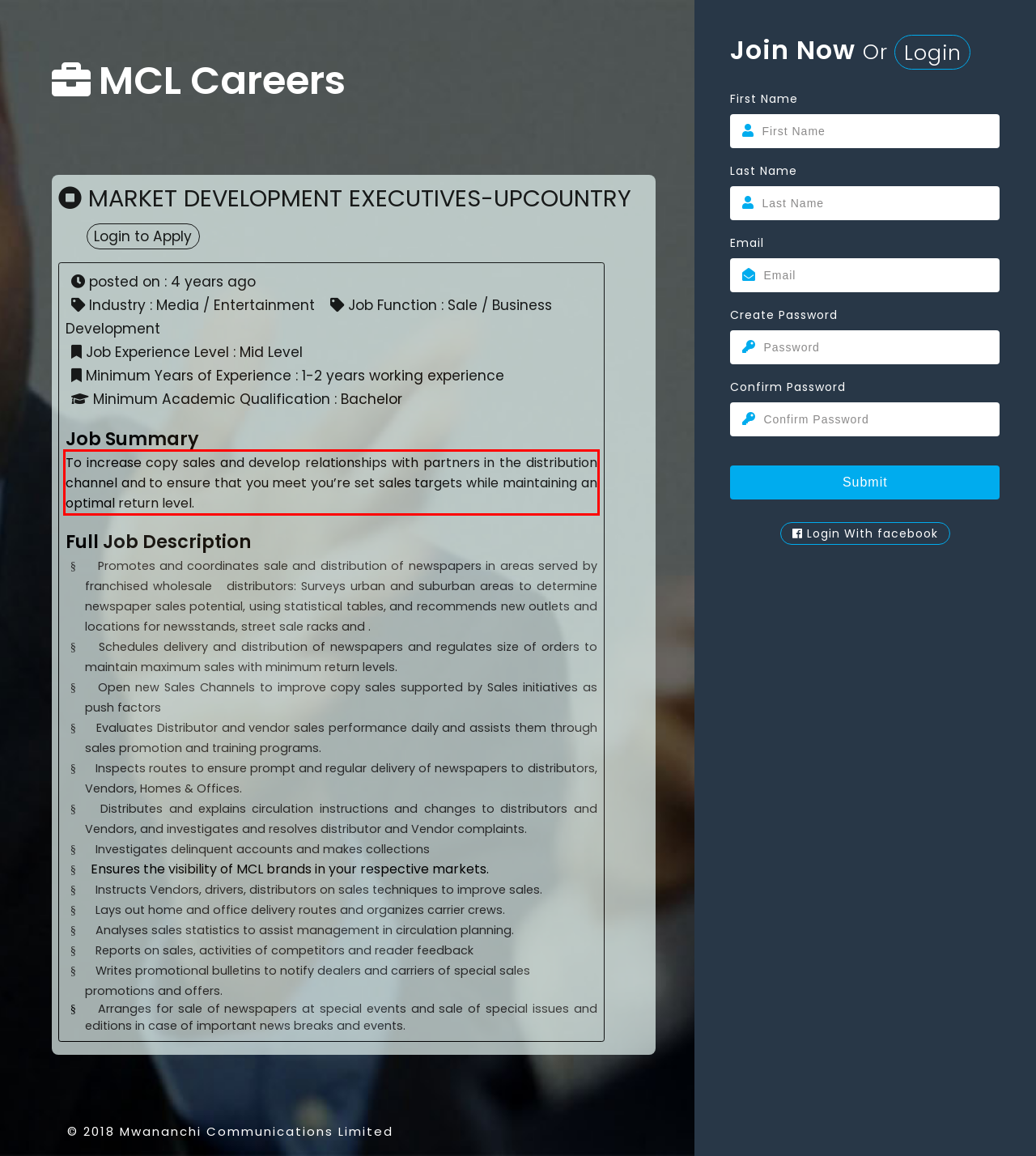Examine the webpage screenshot and use OCR to obtain the text inside the red bounding box.

To increase copy sales and develop relationships with partners in the distribution channel and to ensure that you meet you’re set sales targets while maintaining an optimal return level.